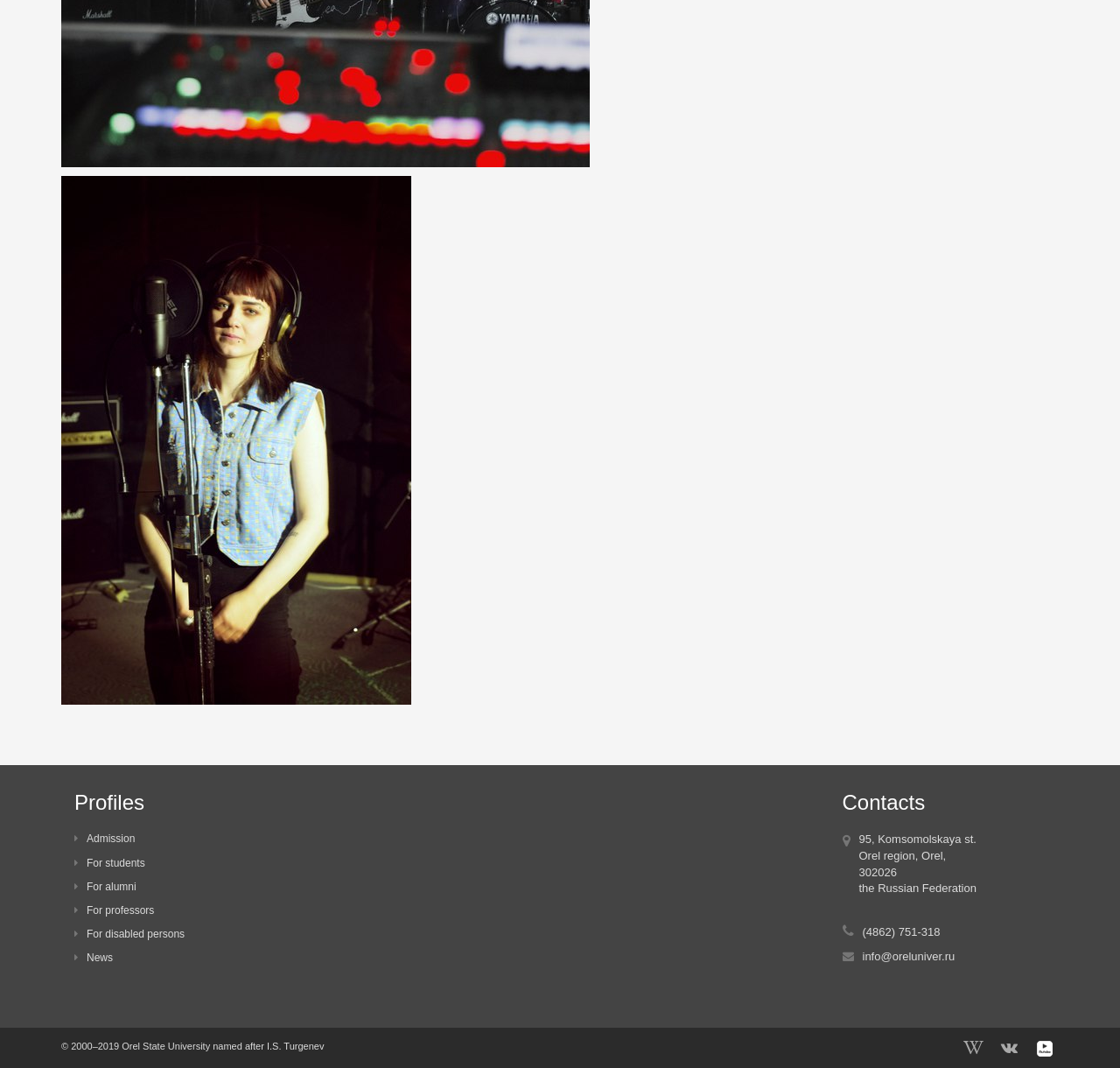Please identify the bounding box coordinates of the region to click in order to complete the task: "Send email to info@oreluniver.ru". The coordinates must be four float numbers between 0 and 1, specified as [left, top, right, bottom].

[0.77, 0.89, 0.853, 0.902]